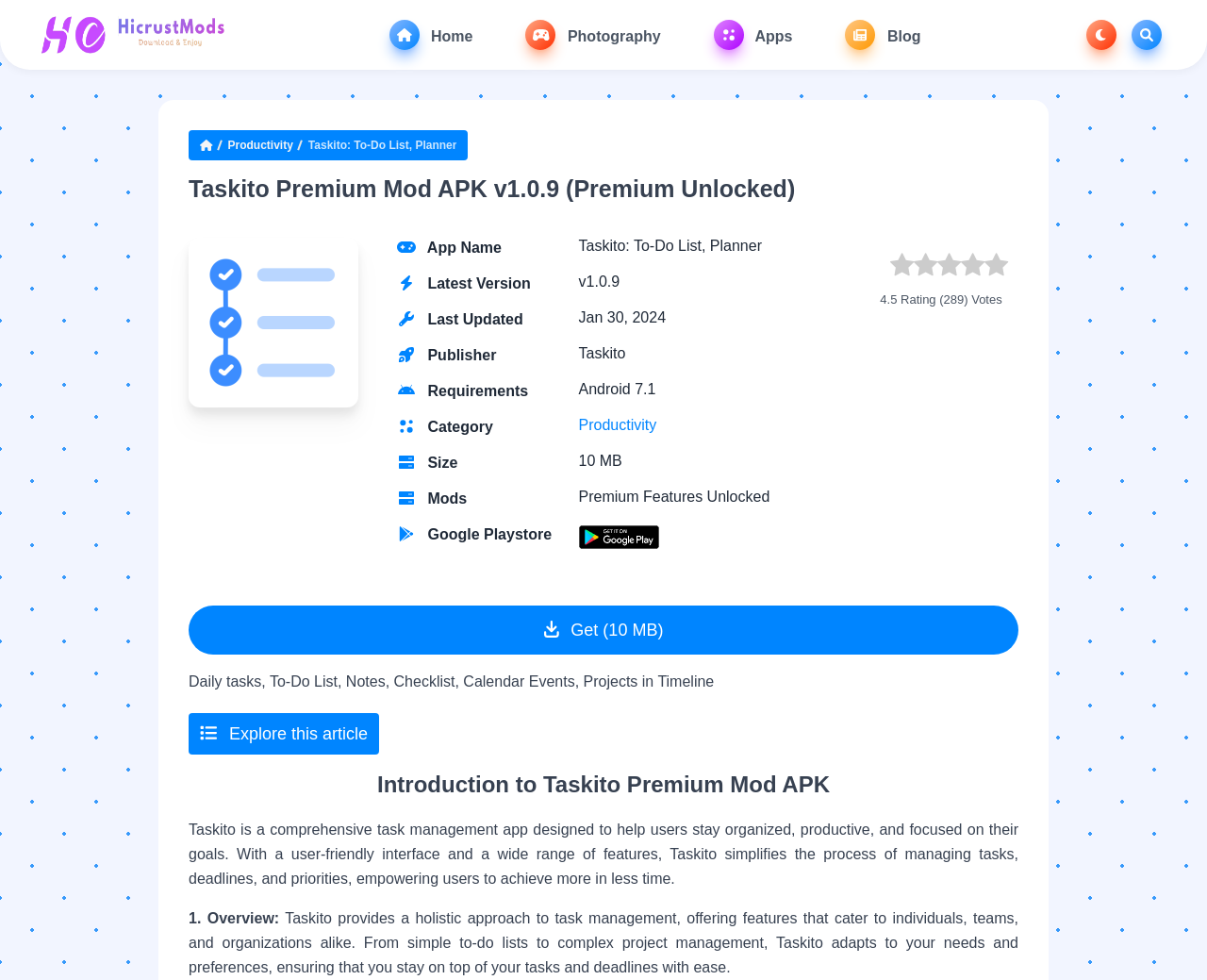Identify the bounding box coordinates for the region of the element that should be clicked to carry out the instruction: "Search for something". The bounding box coordinates should be four float numbers between 0 and 1, i.e., [left, top, right, bottom].

[0.938, 0.02, 0.962, 0.051]